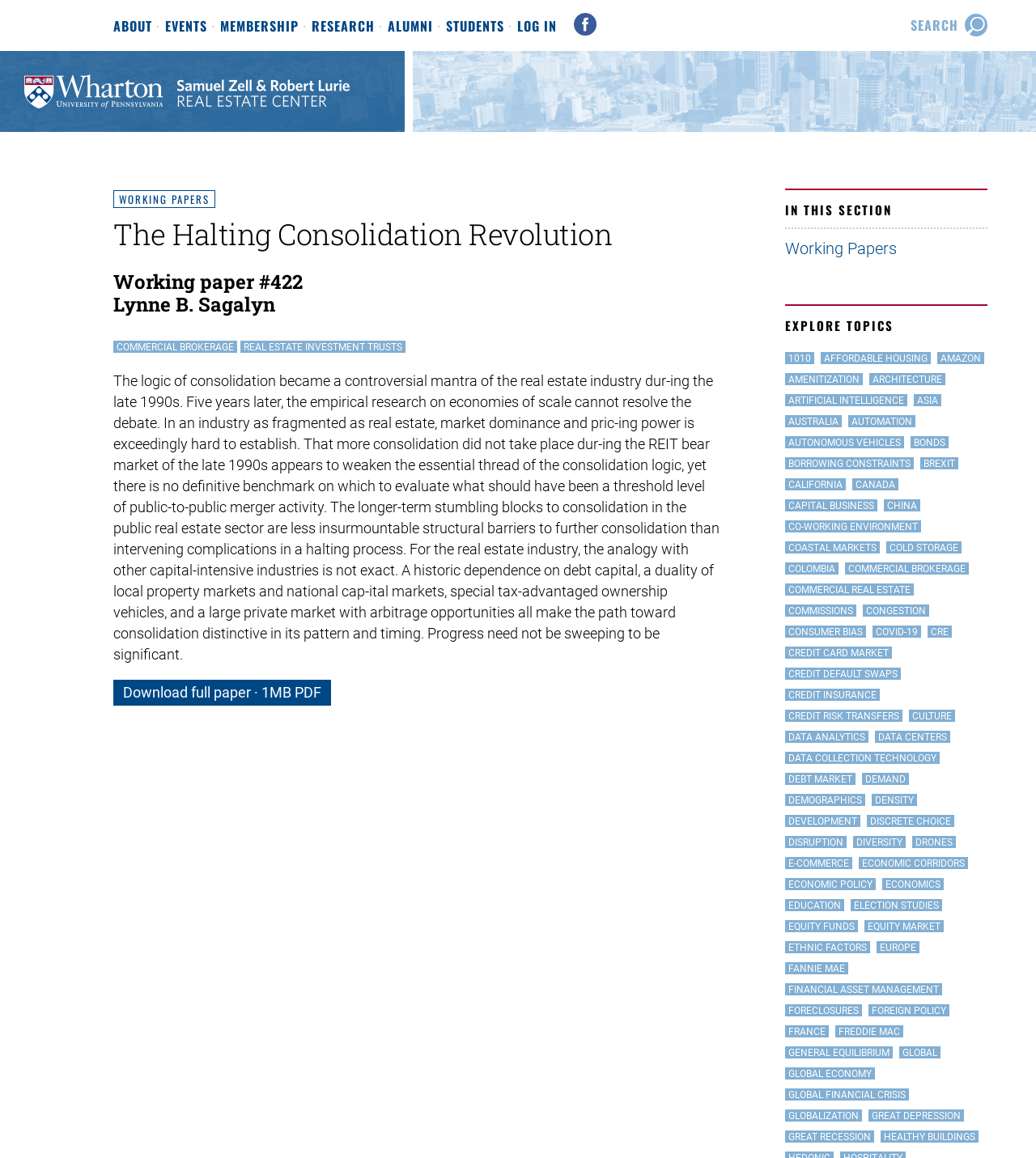Pinpoint the bounding box coordinates of the clickable element to carry out the following instruction: "Click on ABOUT."

[0.109, 0.017, 0.159, 0.029]